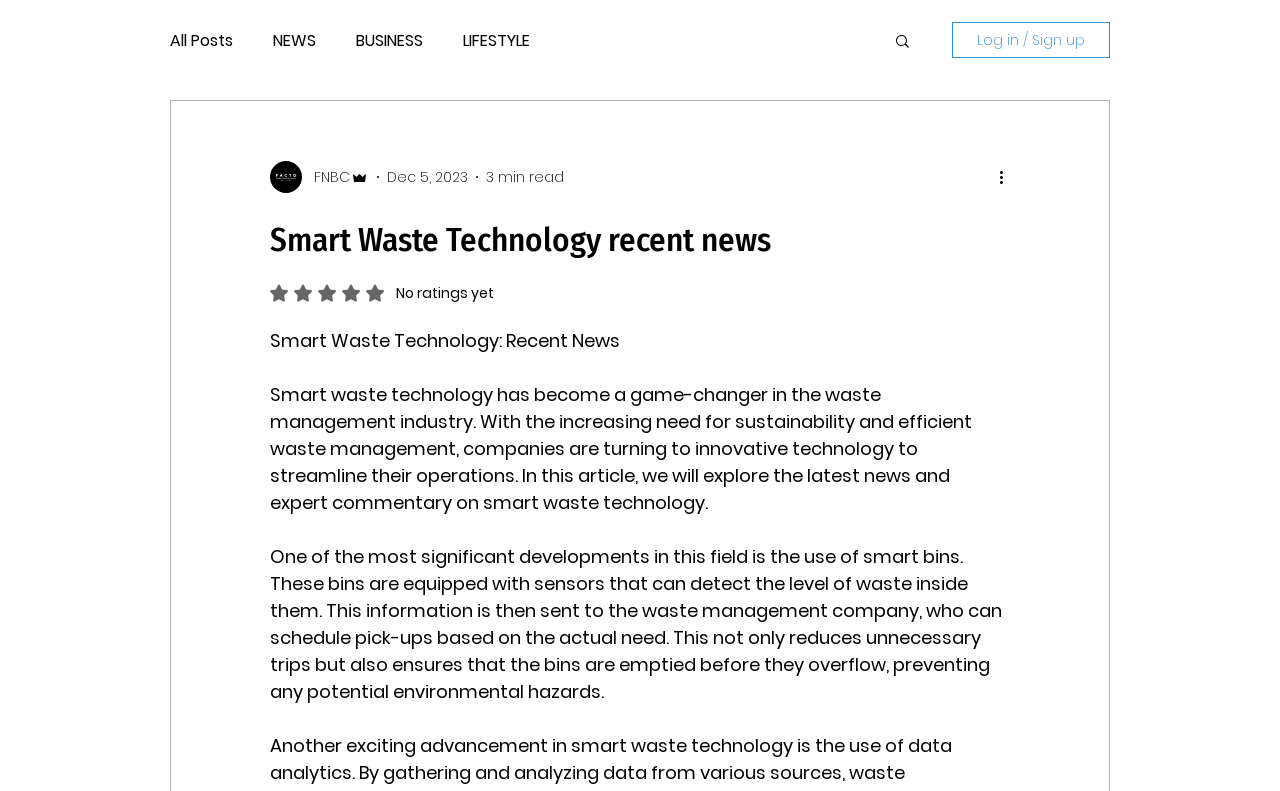From the element description All Posts, predict the bounding box coordinates of the UI element. The coordinates must be specified in the format (top-left x, top-left y, bottom-right x, bottom-right y) and should be within the 0 to 1 range.

[0.133, 0.035, 0.182, 0.066]